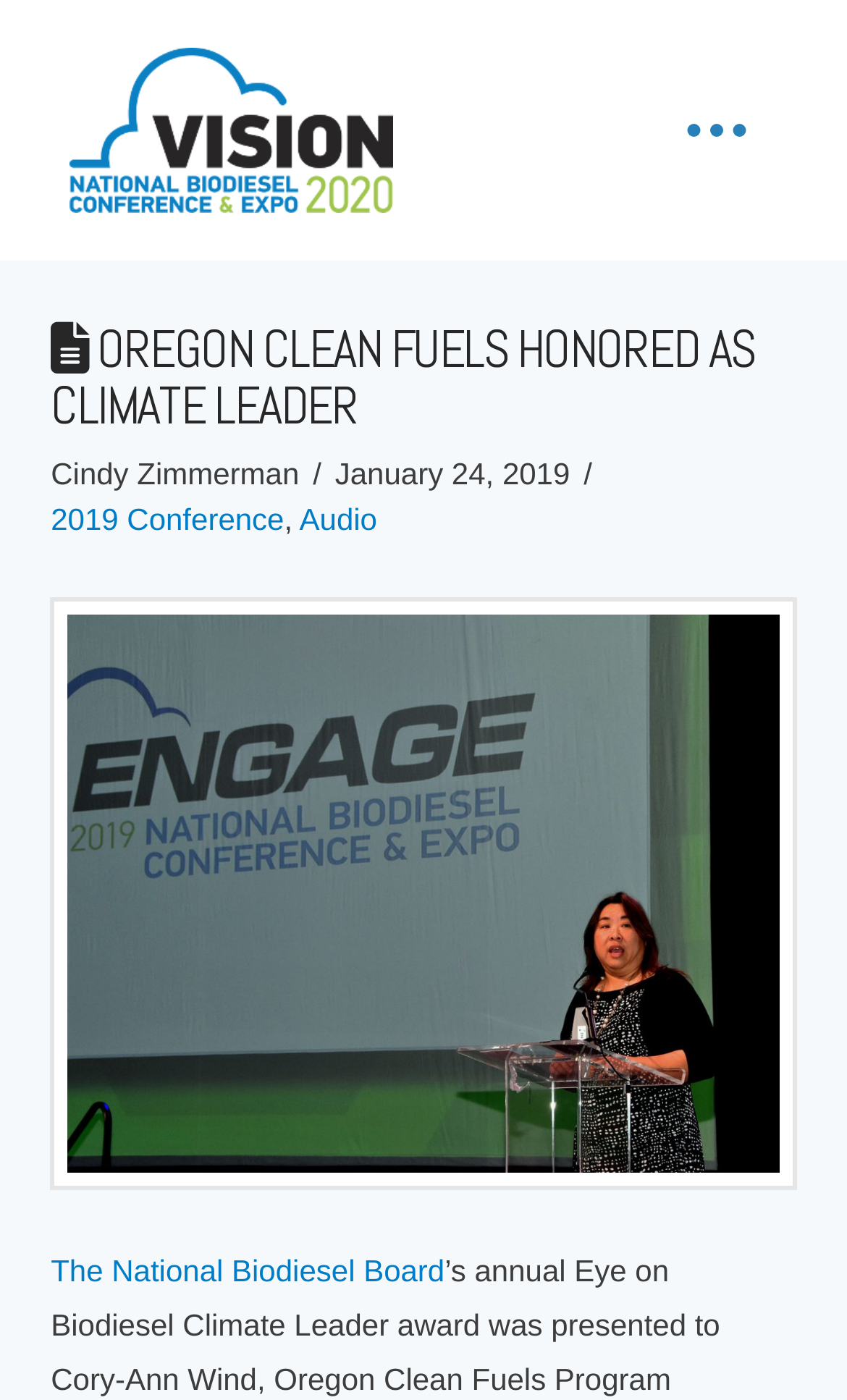How many links are there in the header section?
Using the image, elaborate on the answer with as much detail as possible.

The number of links in the header section can be found by counting the links '2019 Conference', 'Audio', and 'The National Biodiesel Board'.